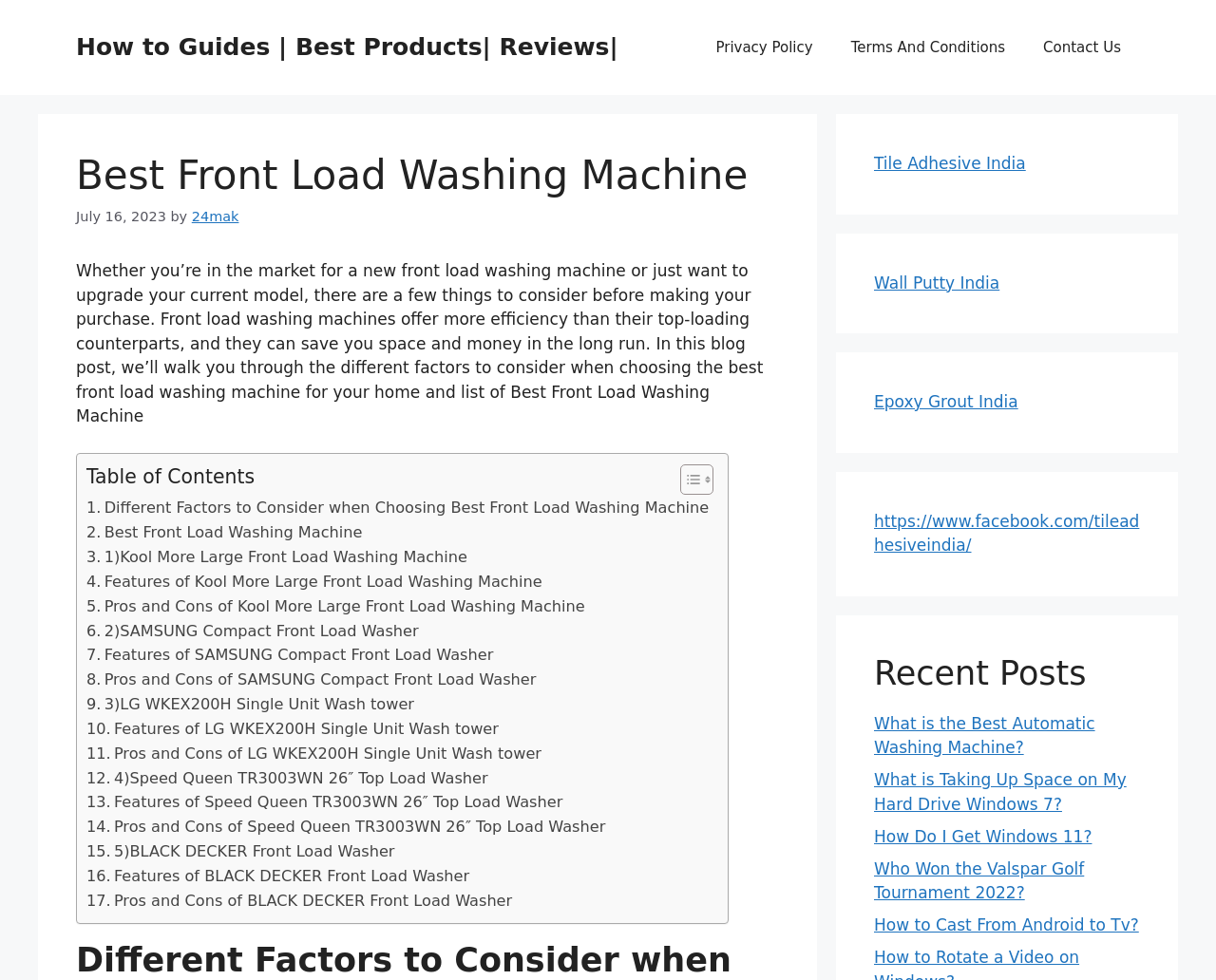Please mark the bounding box coordinates of the area that should be clicked to carry out the instruction: "Read the article about 'Best Front Load Washing Machine'".

[0.062, 0.267, 0.628, 0.434]